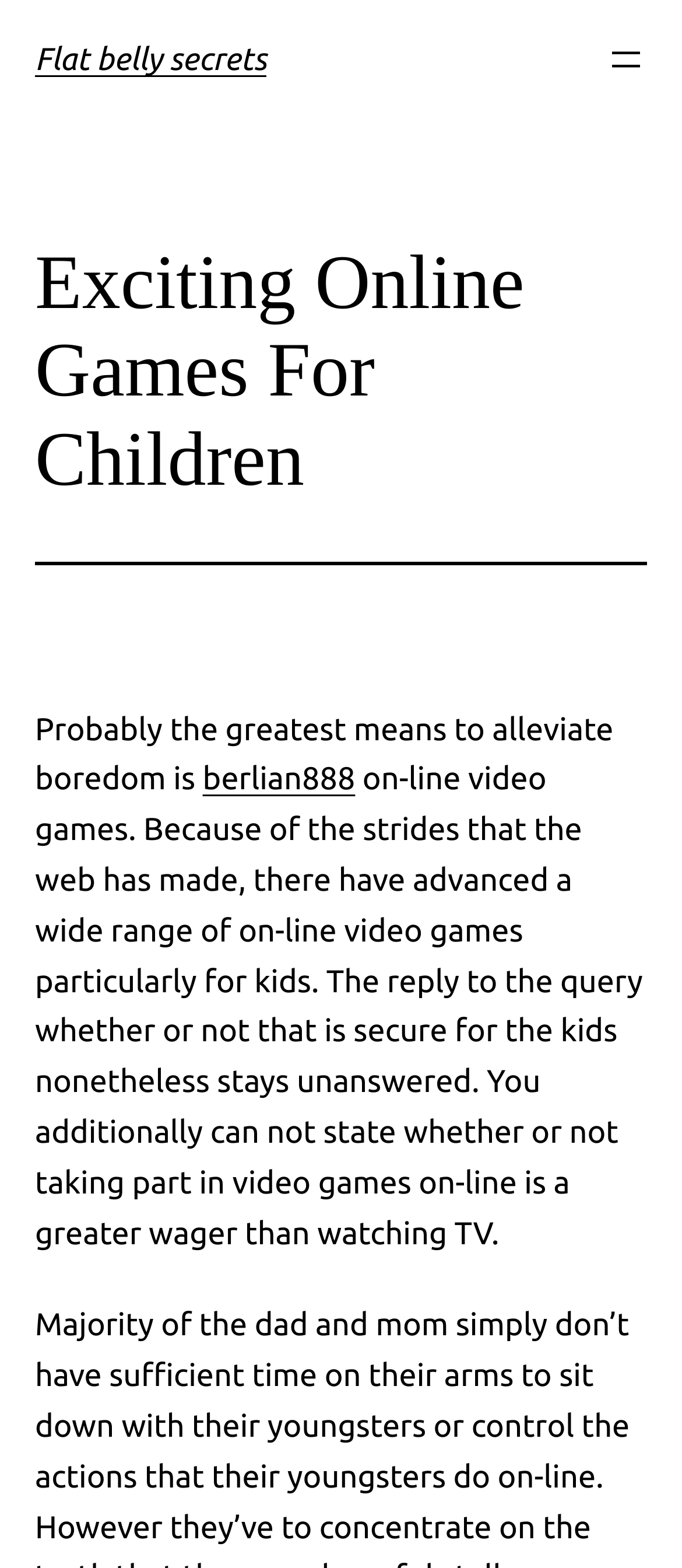Please determine the bounding box coordinates, formatted as (top-left x, top-left y, bottom-right x, bottom-right y), with all values as floating point numbers between 0 and 1. Identify the bounding box of the region described as: aria-label="Open menu"

[0.887, 0.025, 0.949, 0.052]